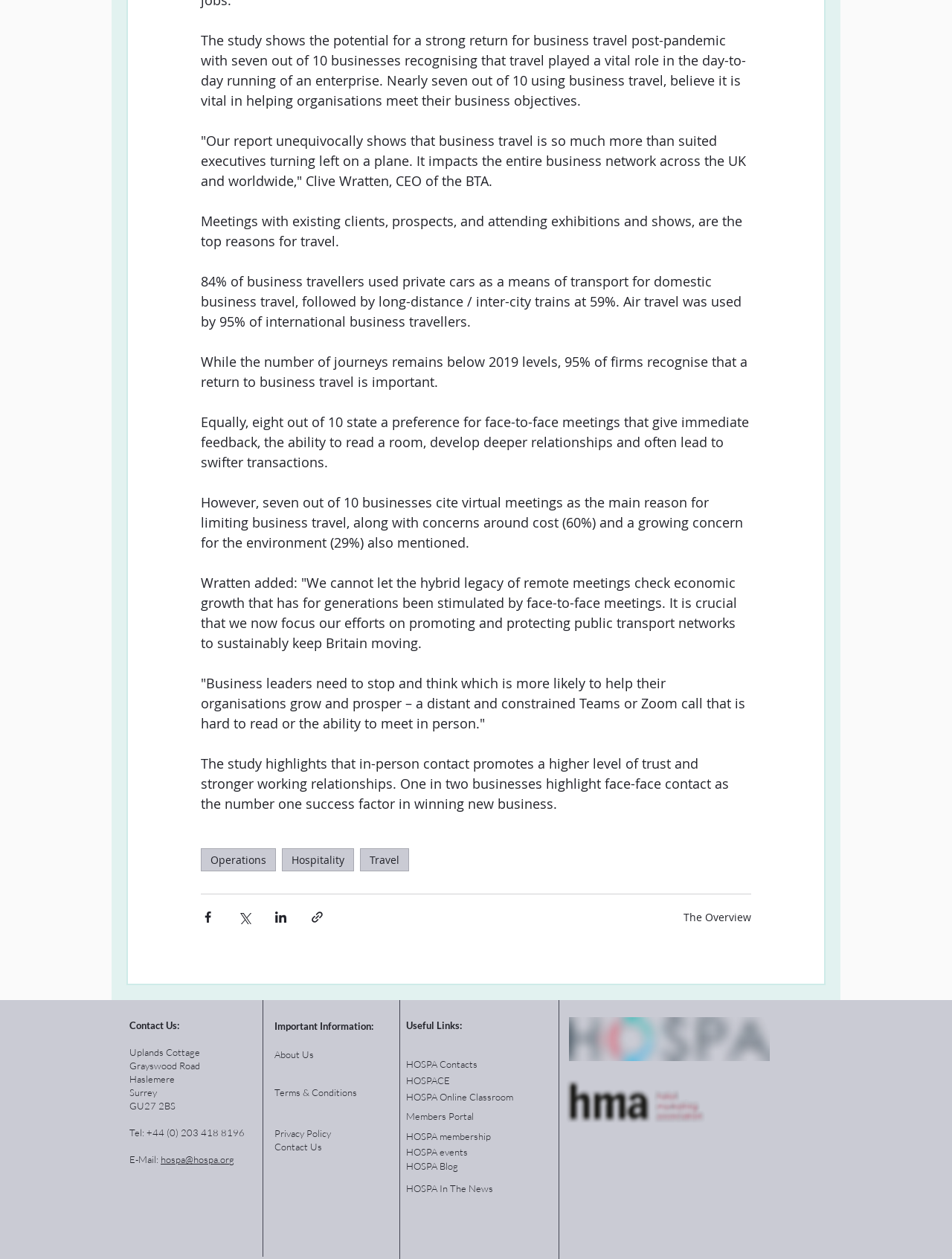Please locate the bounding box coordinates of the element that needs to be clicked to achieve the following instruction: "Learn more about HOSPA membership". The coordinates should be four float numbers between 0 and 1, i.e., [left, top, right, bottom].

[0.427, 0.897, 0.516, 0.908]